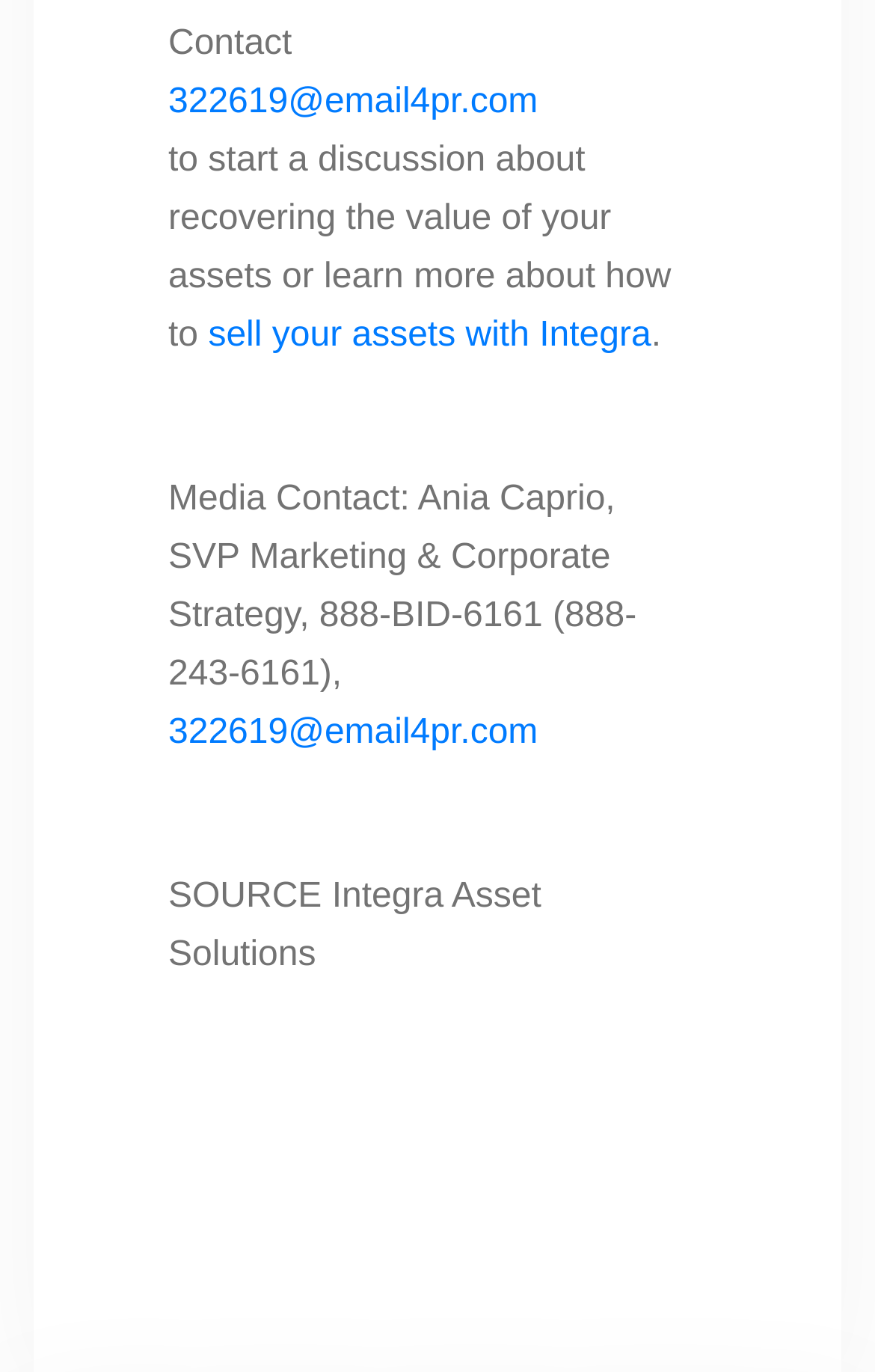Can you give a comprehensive explanation to the question given the content of the image?
What is the phone number for media contact?

I found the phone number by looking at the media contact section, where it says 'Ania Caprio, SVP Marketing & Corporate Strategy, 888-BID-6161 (888-243-6161)', which provides the phone number for media contact.